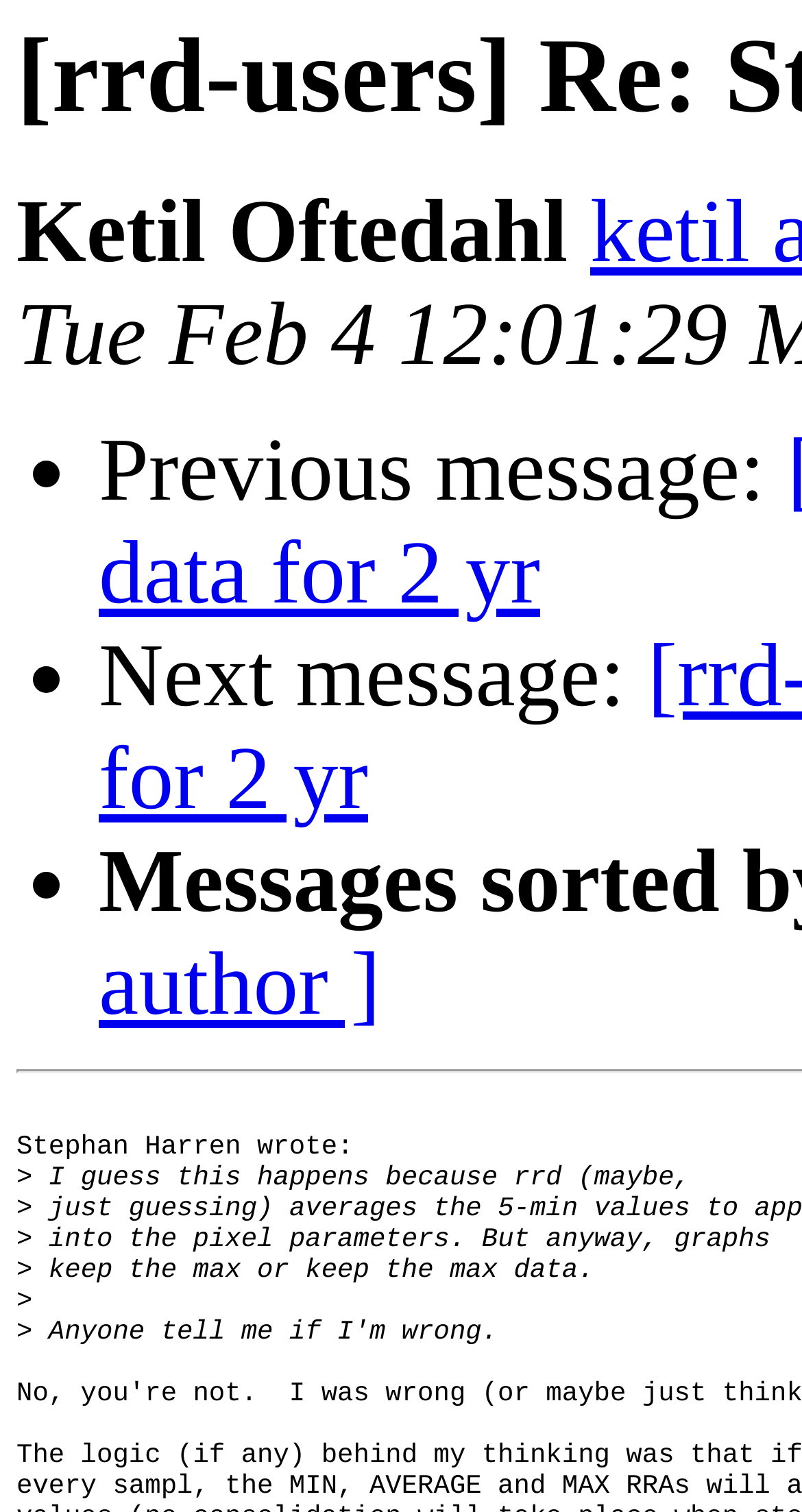Kindly respond to the following question with a single word or a brief phrase: 
How many navigation options are available on this webpage?

3